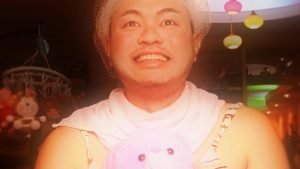Use the details in the image to answer the question thoroughly: 
What is the ambiance of the background?

The background is softly lit, creating an inviting ambiance that enhances the emotional depth of the photograph.